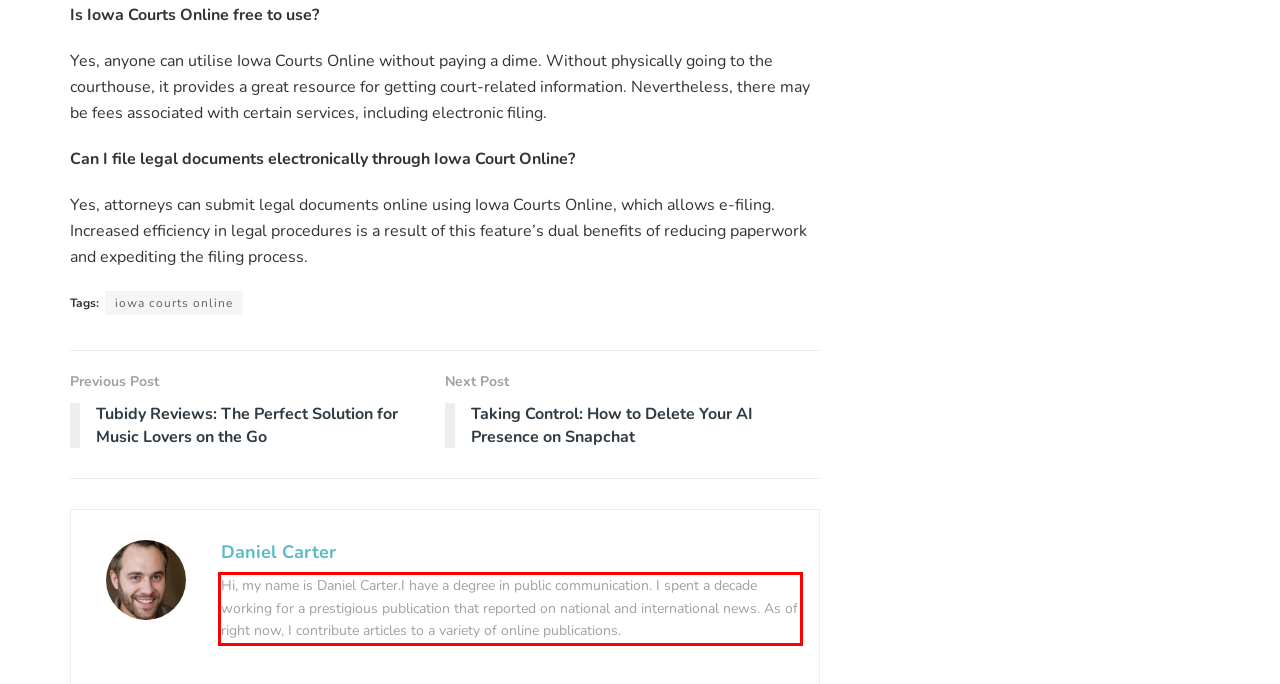Look at the screenshot of the webpage, locate the red rectangle bounding box, and generate the text content that it contains.

Hi, my name is Daniel Carter.I have a degree in public communication. I spent a decade working for a prestigious publication that reported on national and international news. As of right now, I contribute articles to a variety of online publications.